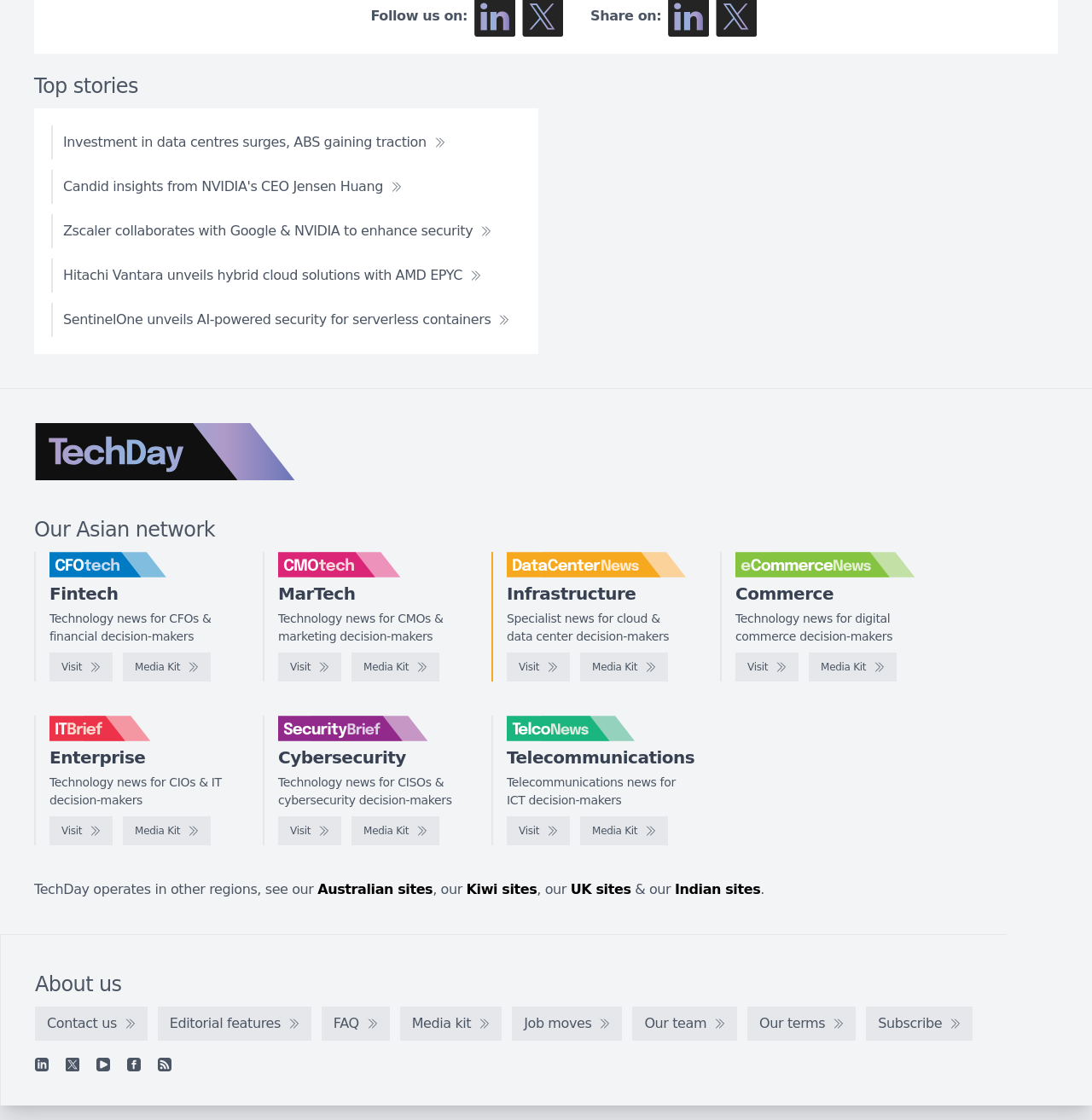How many regions does TechDay operate in?
Look at the image and respond with a single word or a short phrase.

Multiple